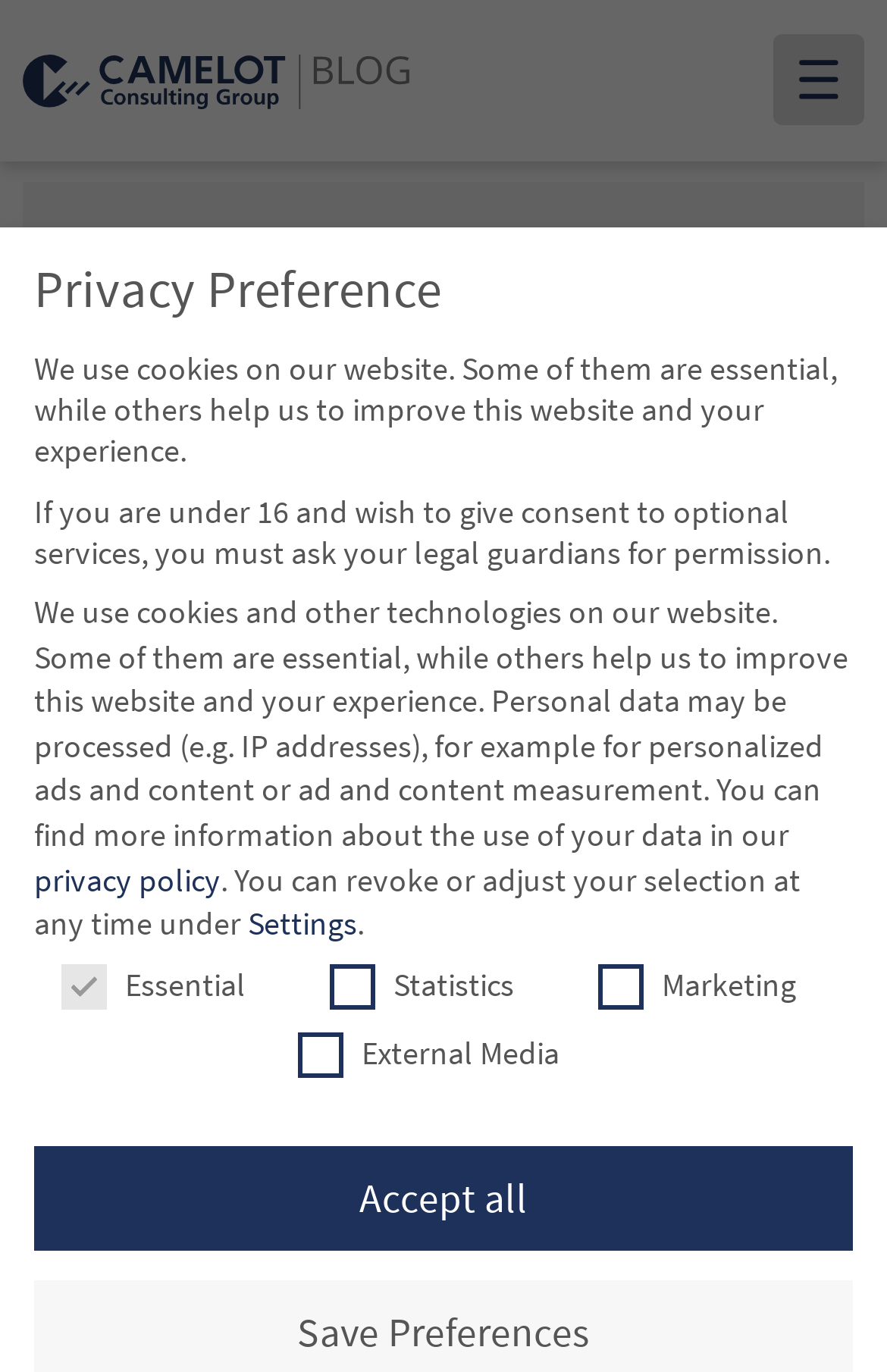Determine the bounding box coordinates of the region I should click to achieve the following instruction: "View October 2023 news". Ensure the bounding box coordinates are four float numbers between 0 and 1, i.e., [left, top, right, bottom].

None